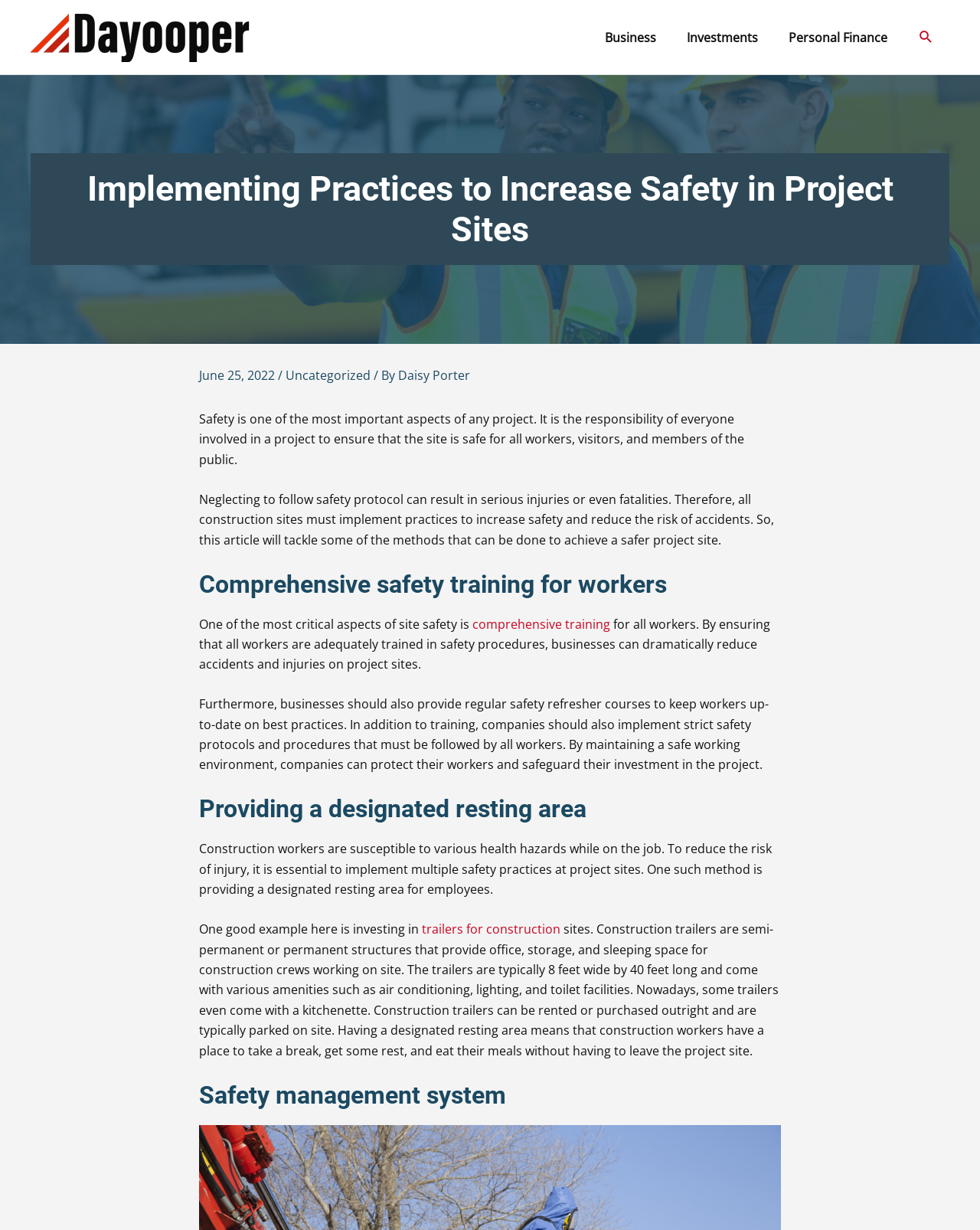Answer with a single word or phrase: 
What is the main topic of this webpage?

Construction site safety